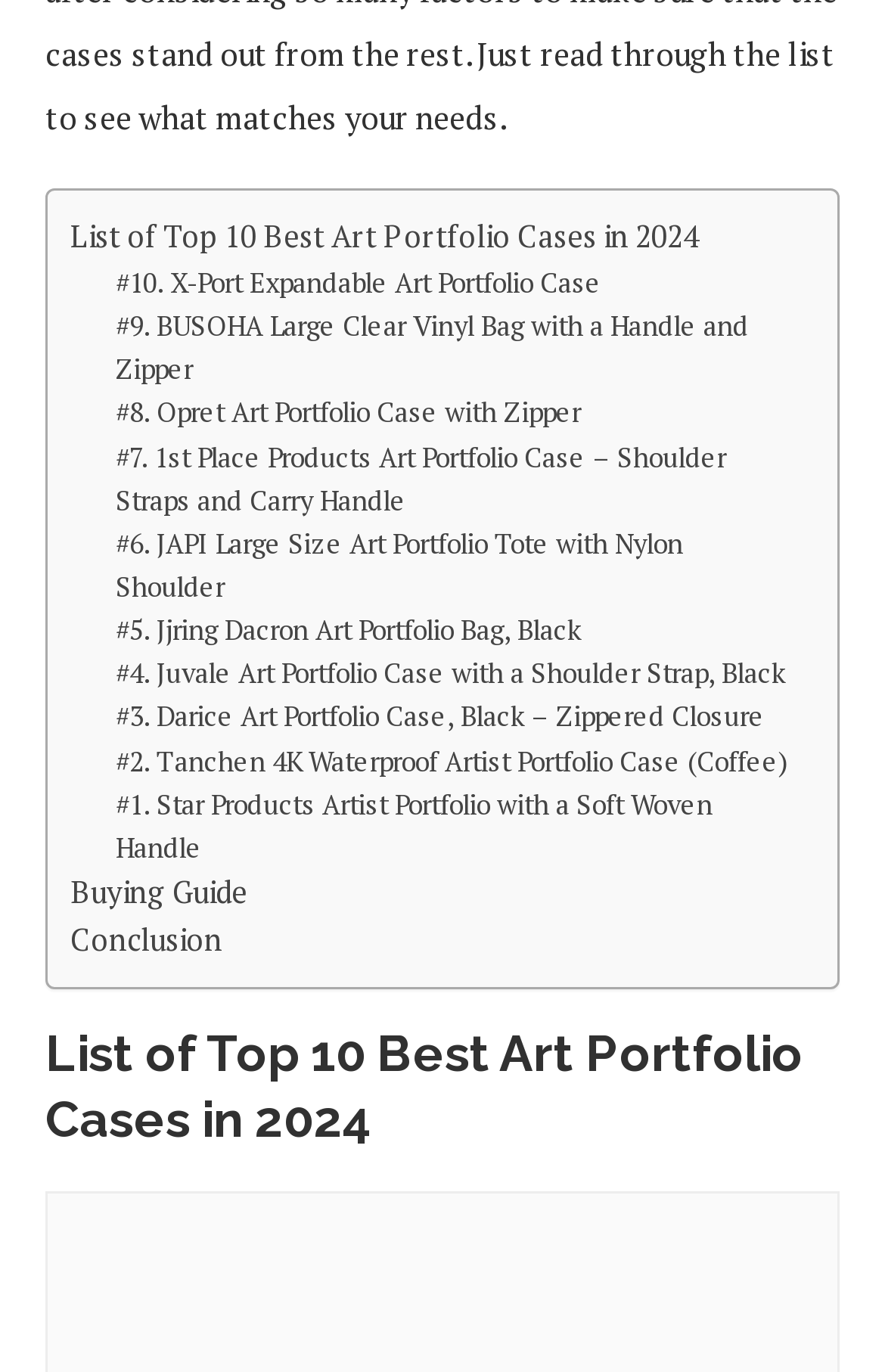Identify the bounding box coordinates of the part that should be clicked to carry out this instruction: "Click on the link to view the #10 X-Port Expandable Art Portfolio Case".

[0.131, 0.19, 0.679, 0.222]